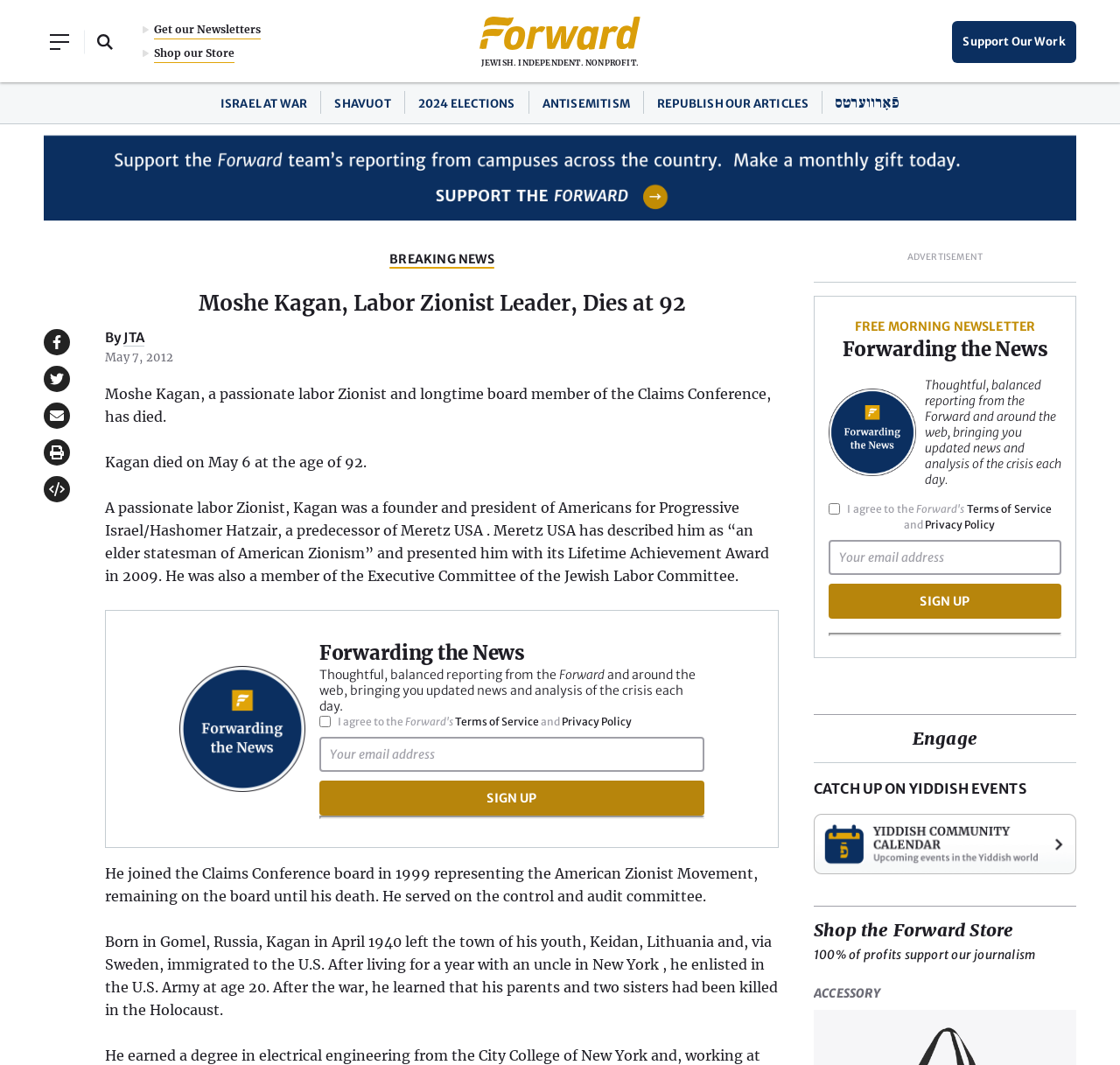Locate the bounding box coordinates of the element that needs to be clicked to carry out the instruction: "Shop our Store". The coordinates should be given as four float numbers ranging from 0 to 1, i.e., [left, top, right, bottom].

[0.138, 0.042, 0.209, 0.059]